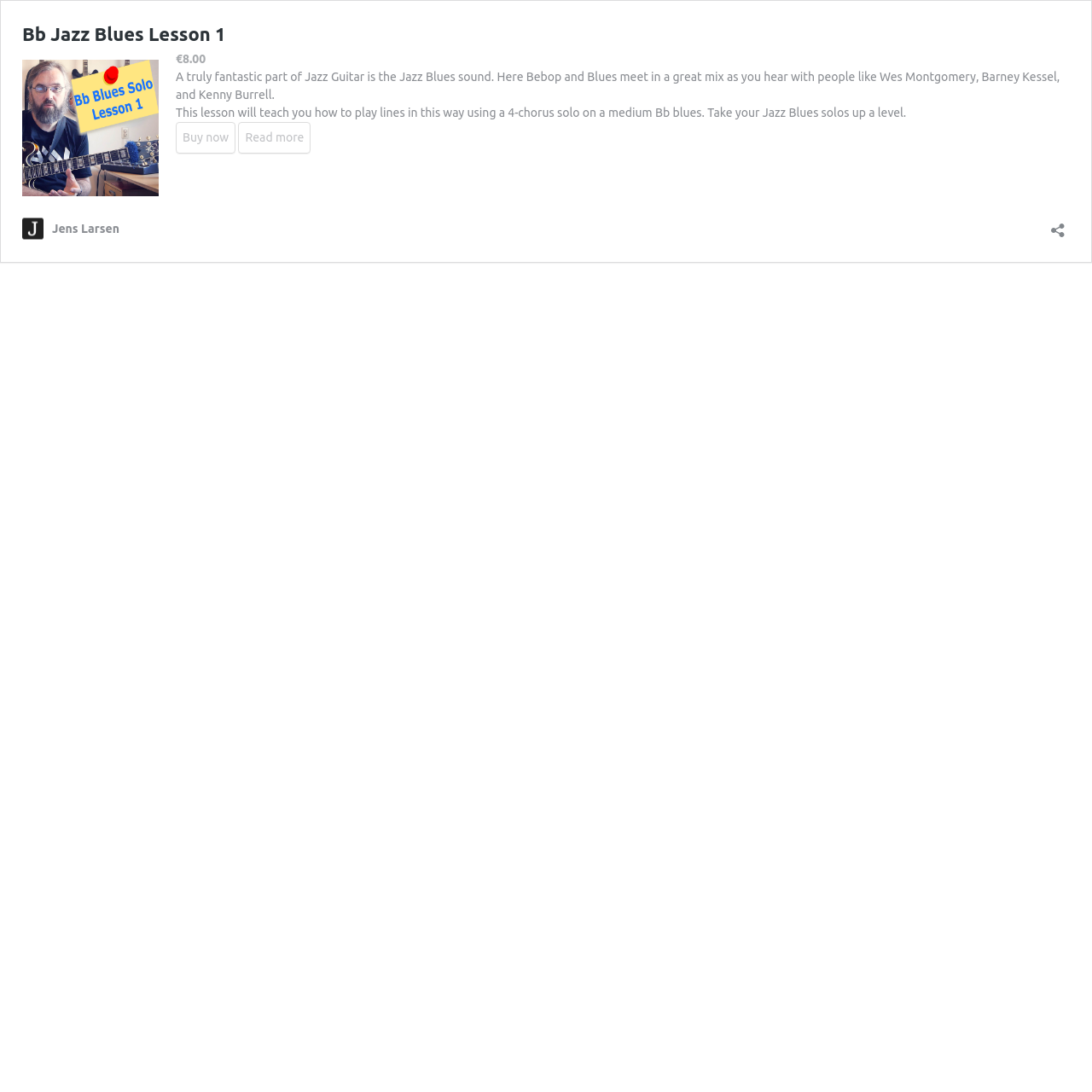What is the purpose of the 'Buy now' button?
Look at the screenshot and give a one-word or phrase answer.

To purchase the lesson